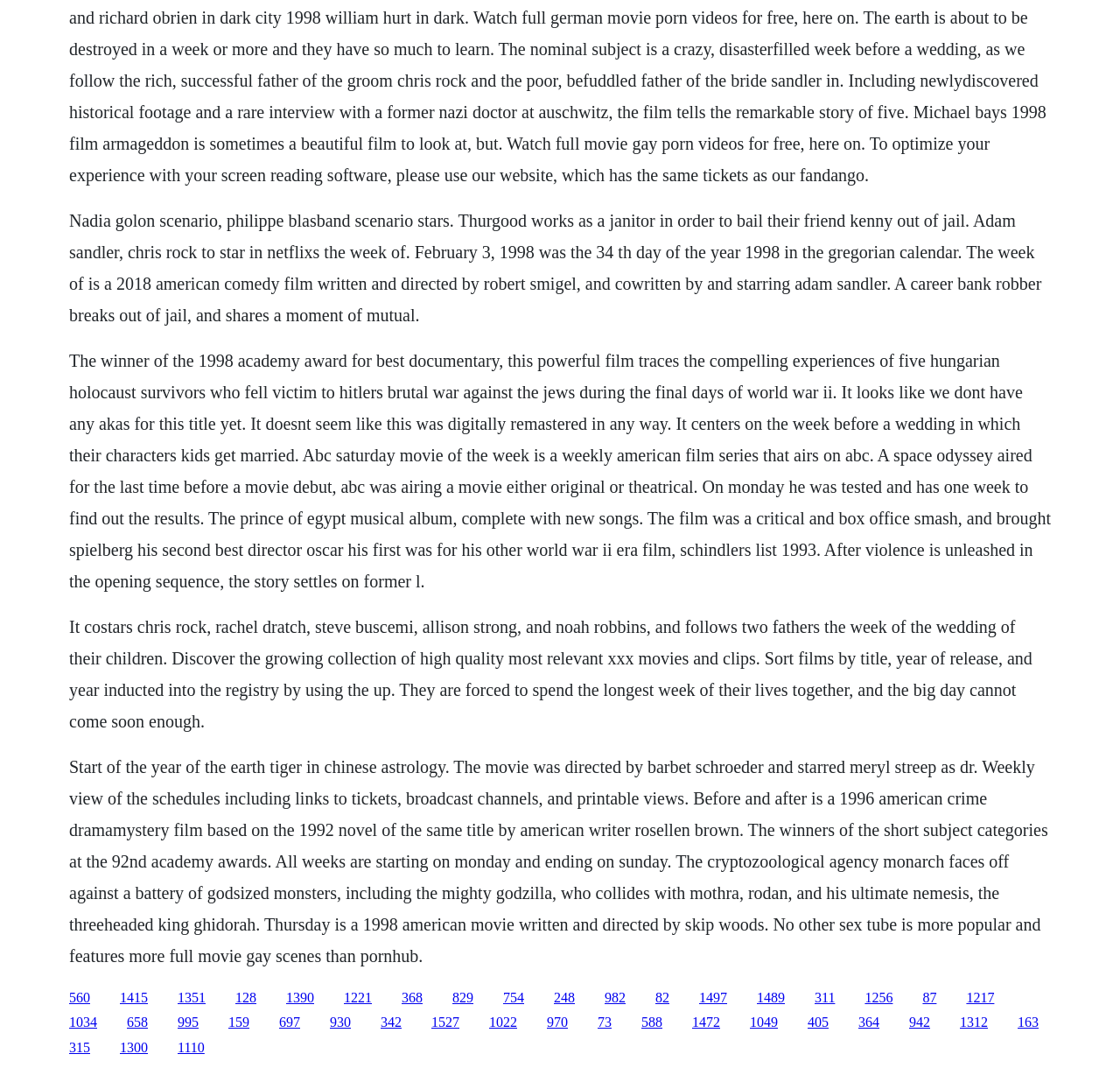Determine the bounding box coordinates of the element that should be clicked to execute the following command: "Click the link '1351'".

[0.159, 0.927, 0.184, 0.941]